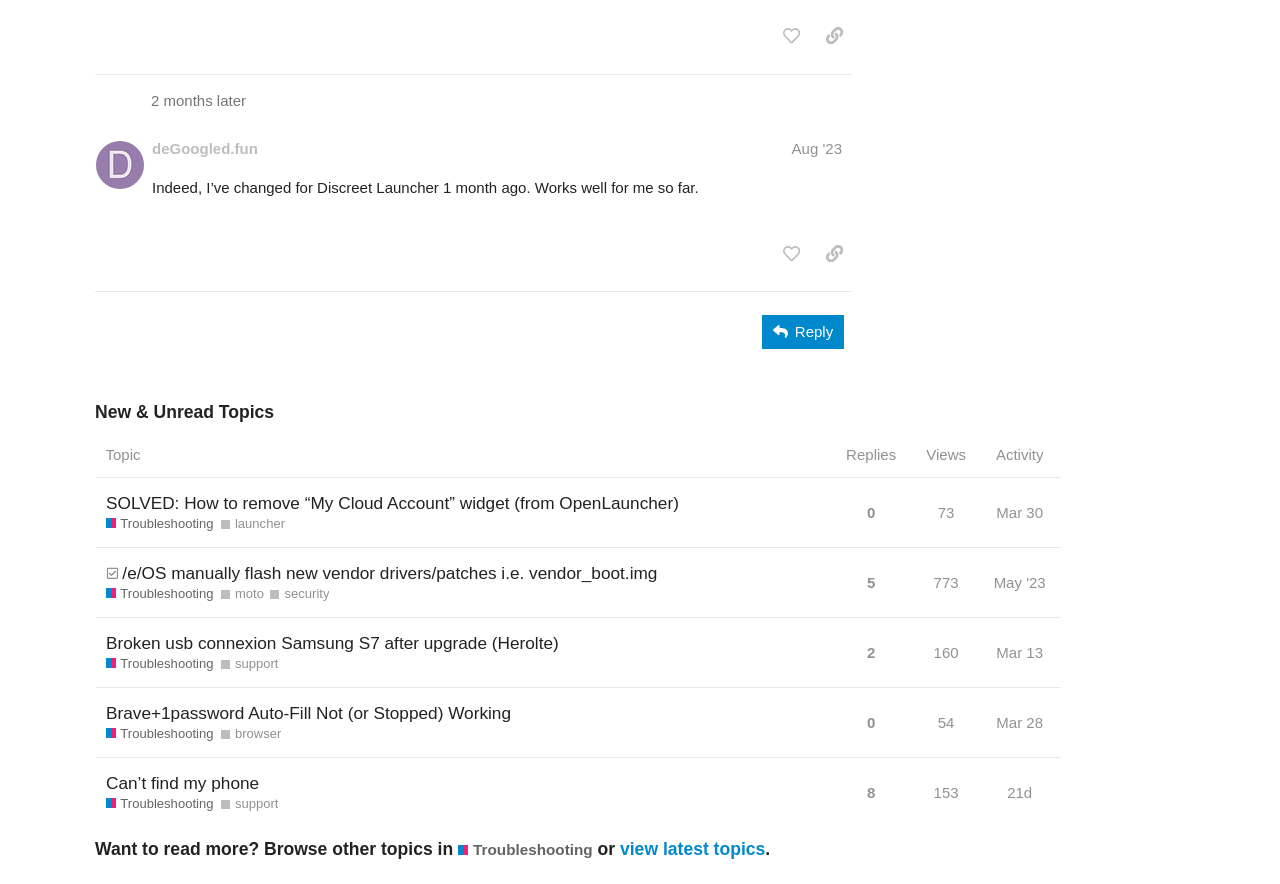How many replies does the topic 'SOLVED: How to remove “My Cloud Account” widget (from OpenLauncher)' have?
Offer a detailed and exhaustive answer to the question.

I looked at the table with the topic 'SOLVED: How to remove “My Cloud Account” widget (from OpenLauncher)' and found the gridcell with the text 'This topic has 0 replies'.